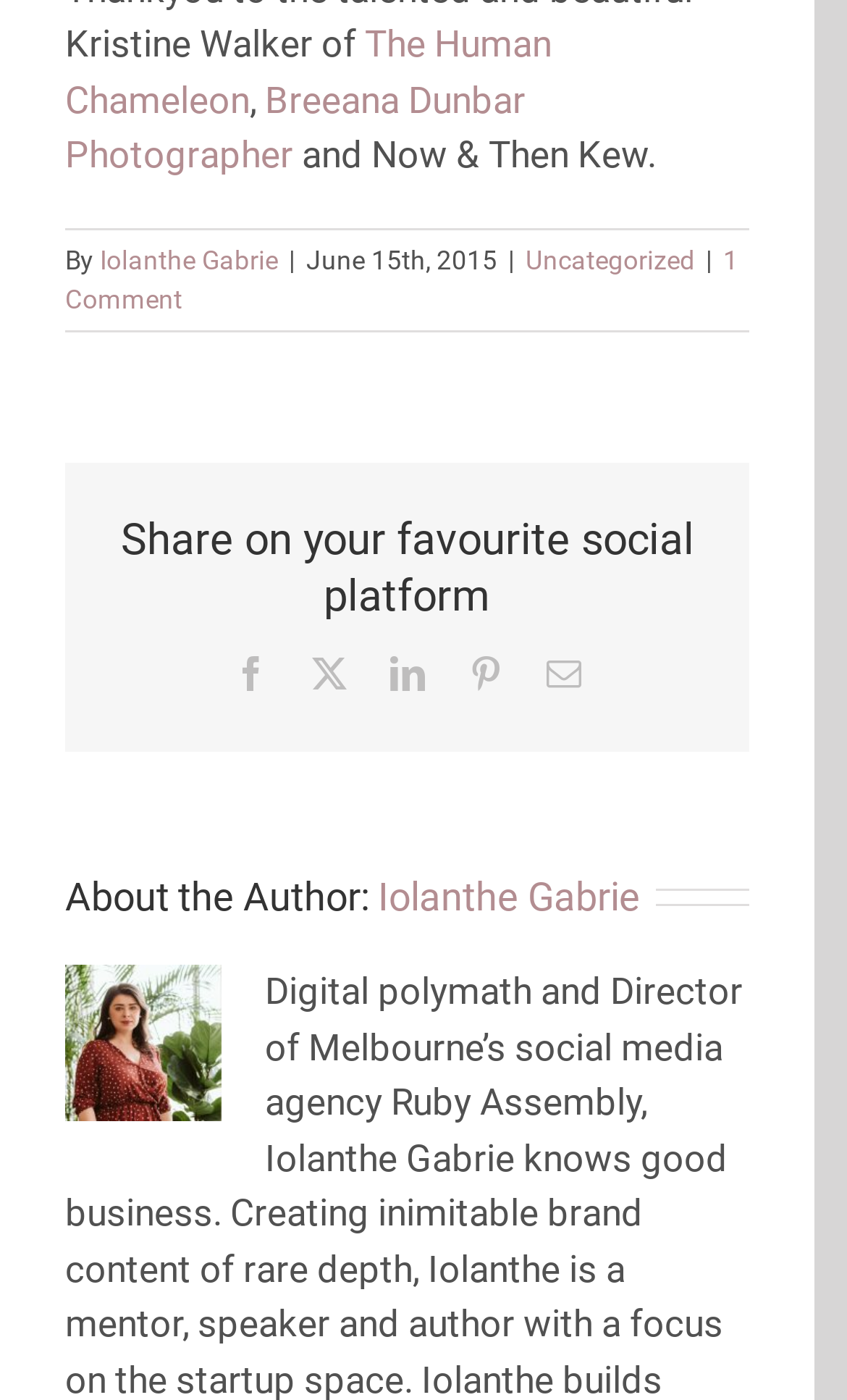Could you indicate the bounding box coordinates of the region to click in order to complete this instruction: "Share on Facebook".

[0.276, 0.469, 0.317, 0.494]